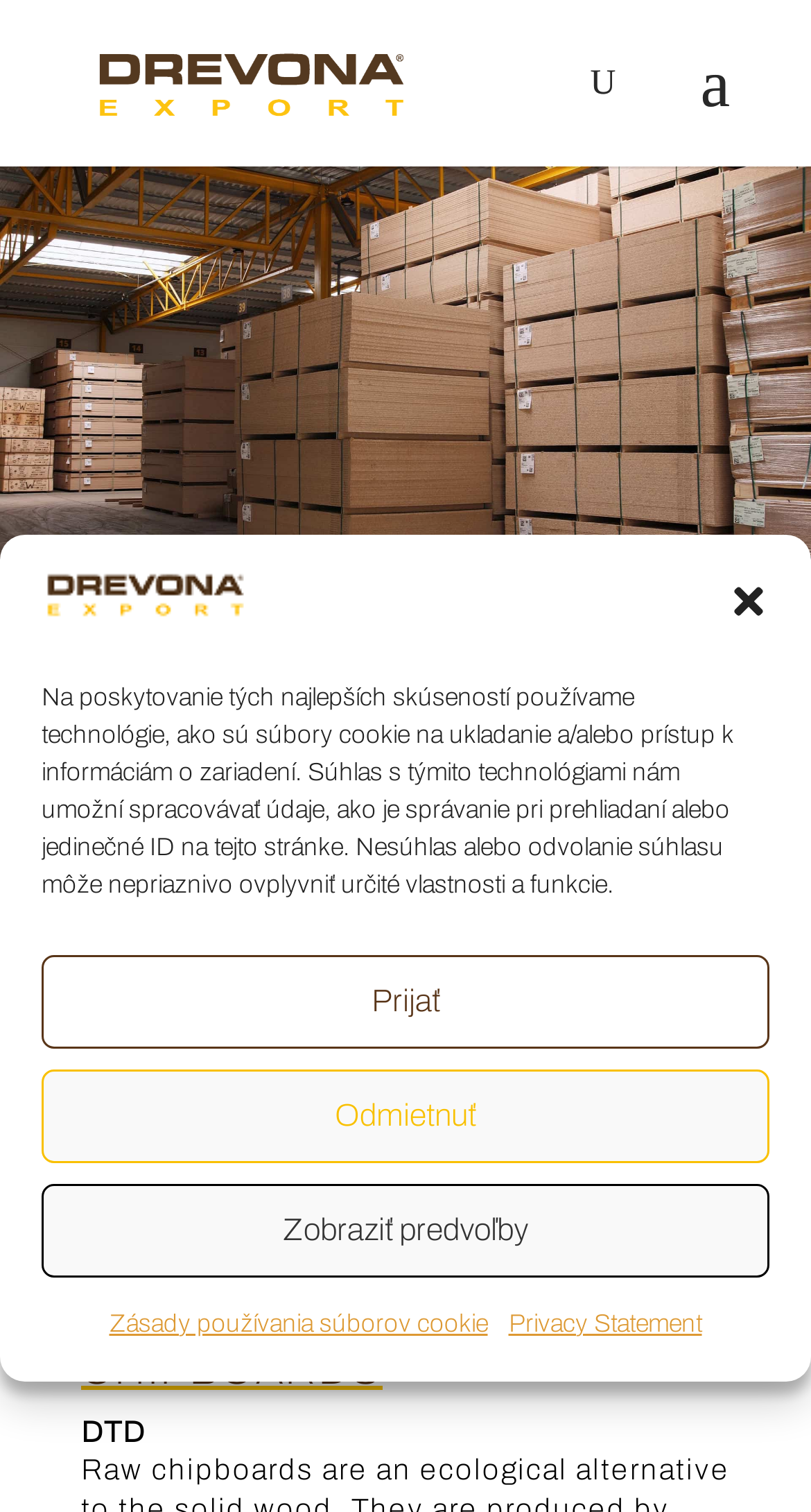What is the text above the 'DTD' text?
Look at the image and answer the question using a single word or phrase.

RAW AND LAMINATED CHIPBOARDS